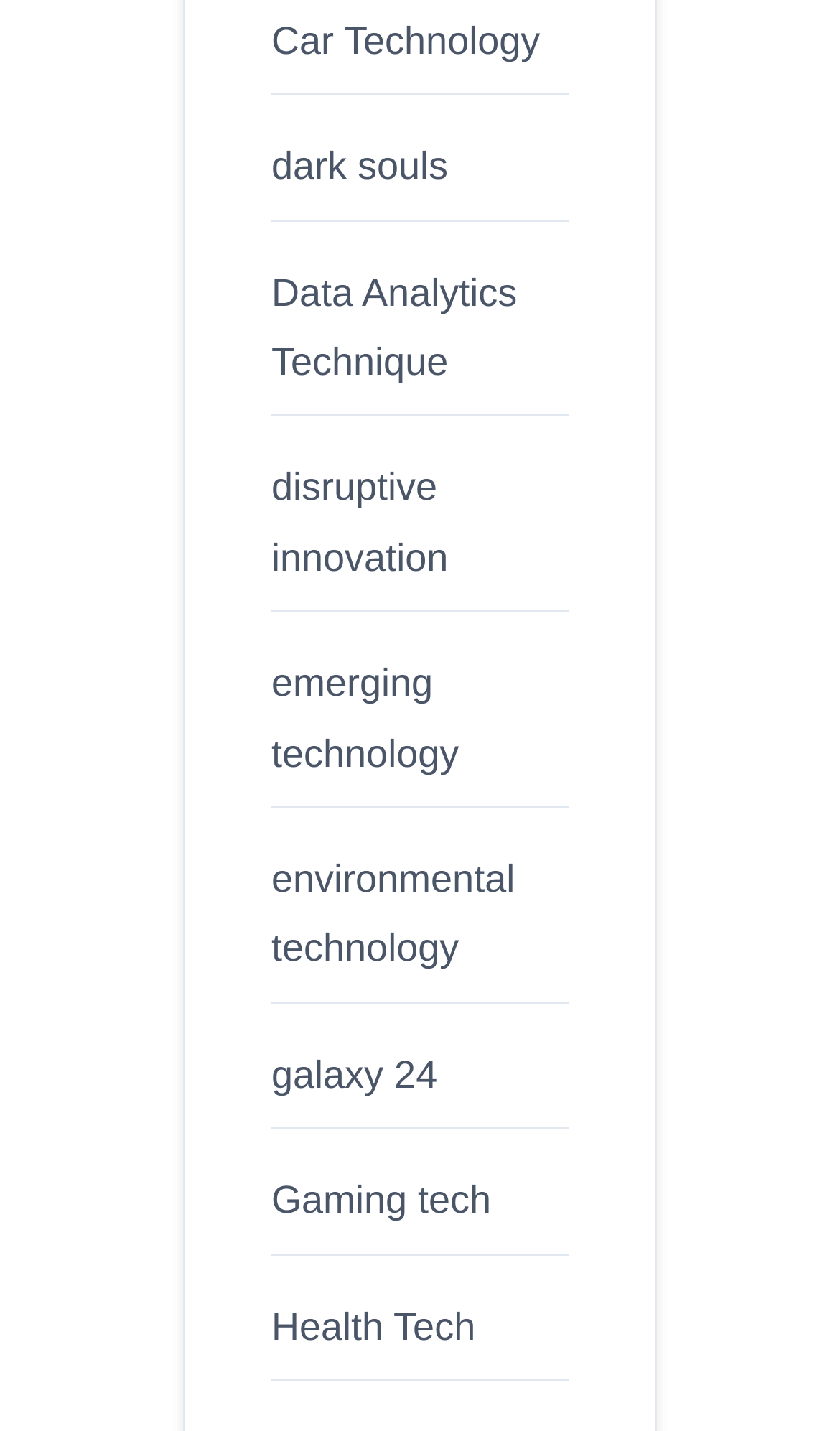What is the last link on the webpage?
Respond to the question with a single word or phrase according to the image.

Health Tech